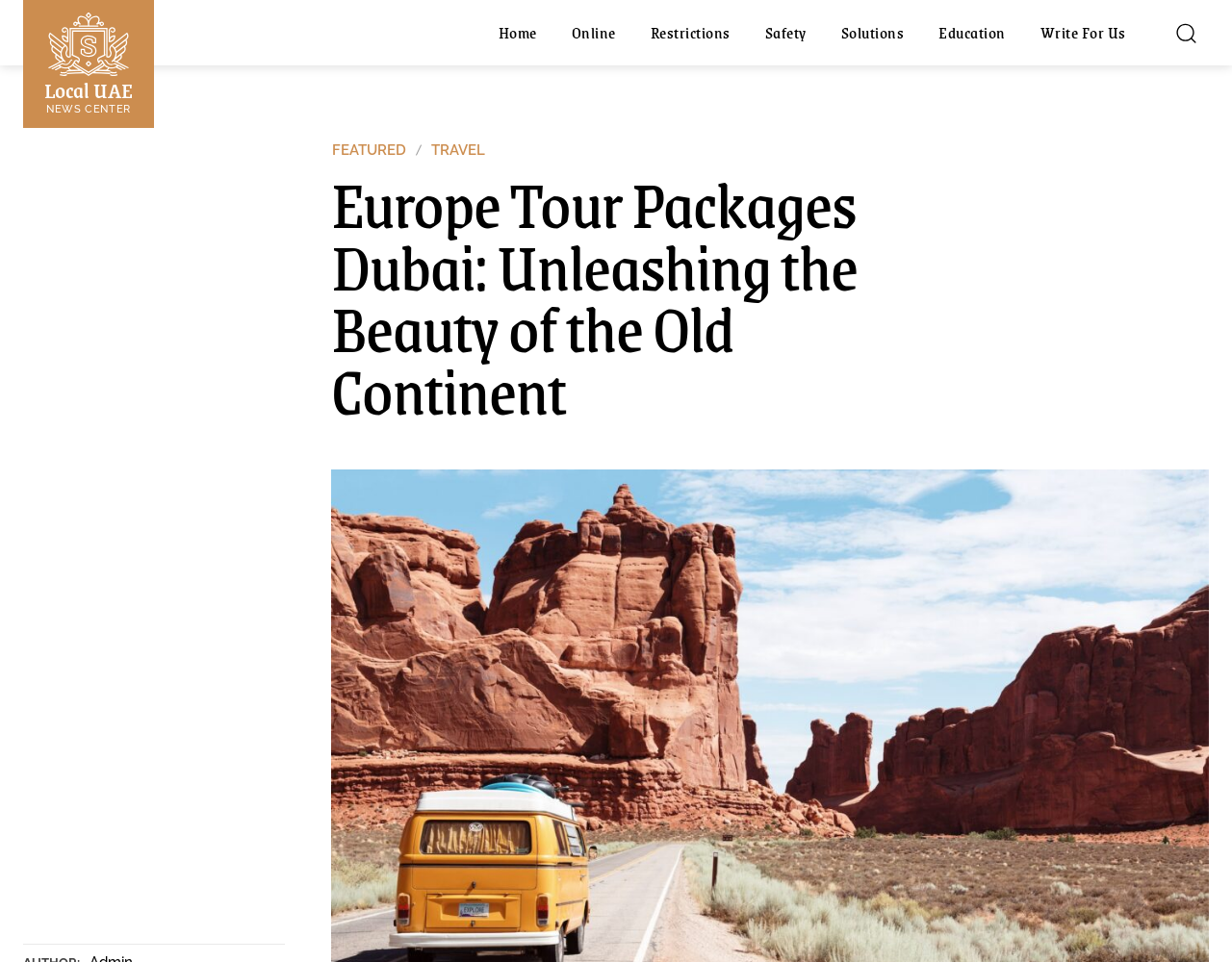Could you find the bounding box coordinates of the clickable area to complete this instruction: "read local UAE news"?

[0.034, 0.01, 0.109, 0.119]